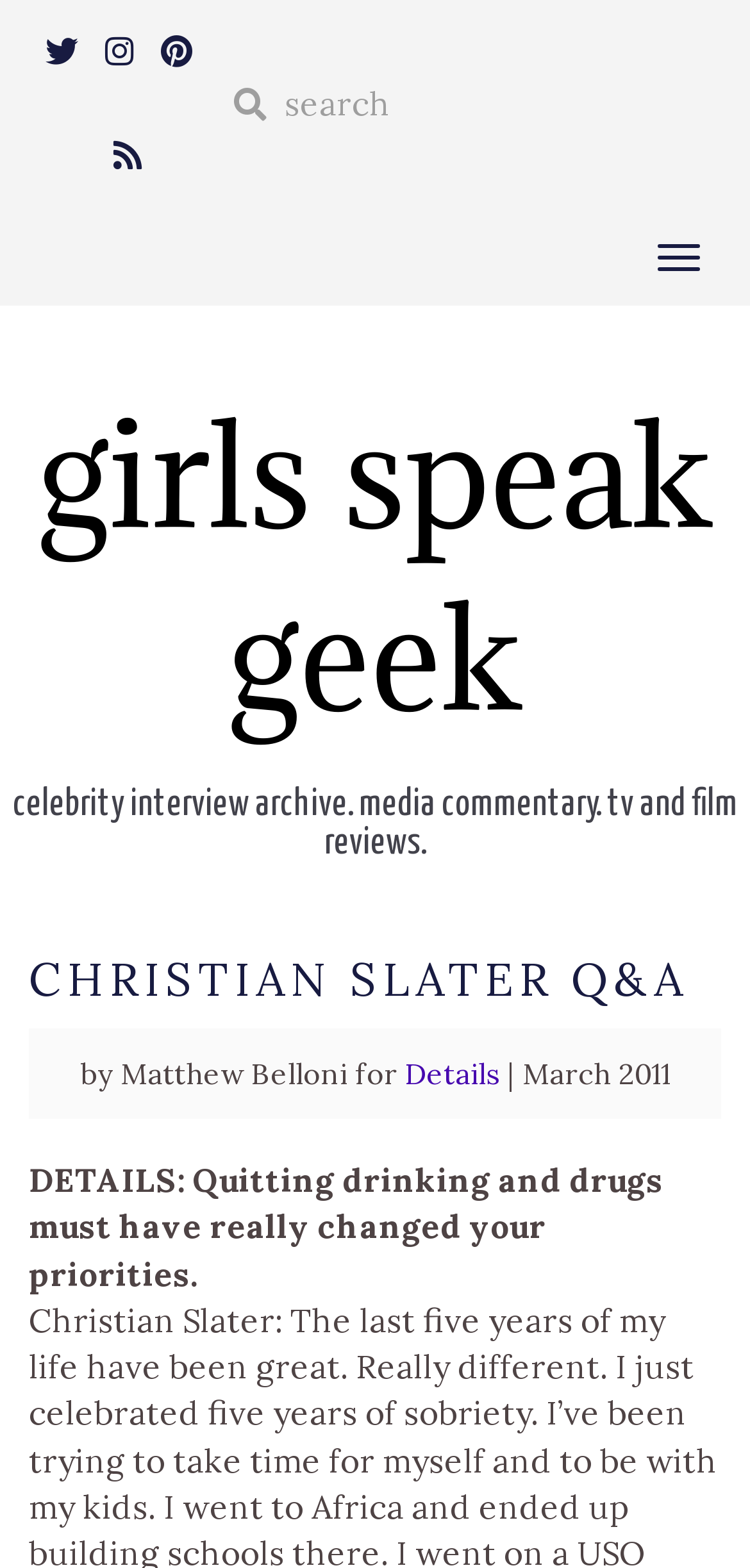Please provide a brief answer to the following inquiry using a single word or phrase:
What is the name of the celebrity being interviewed?

Christian Slater